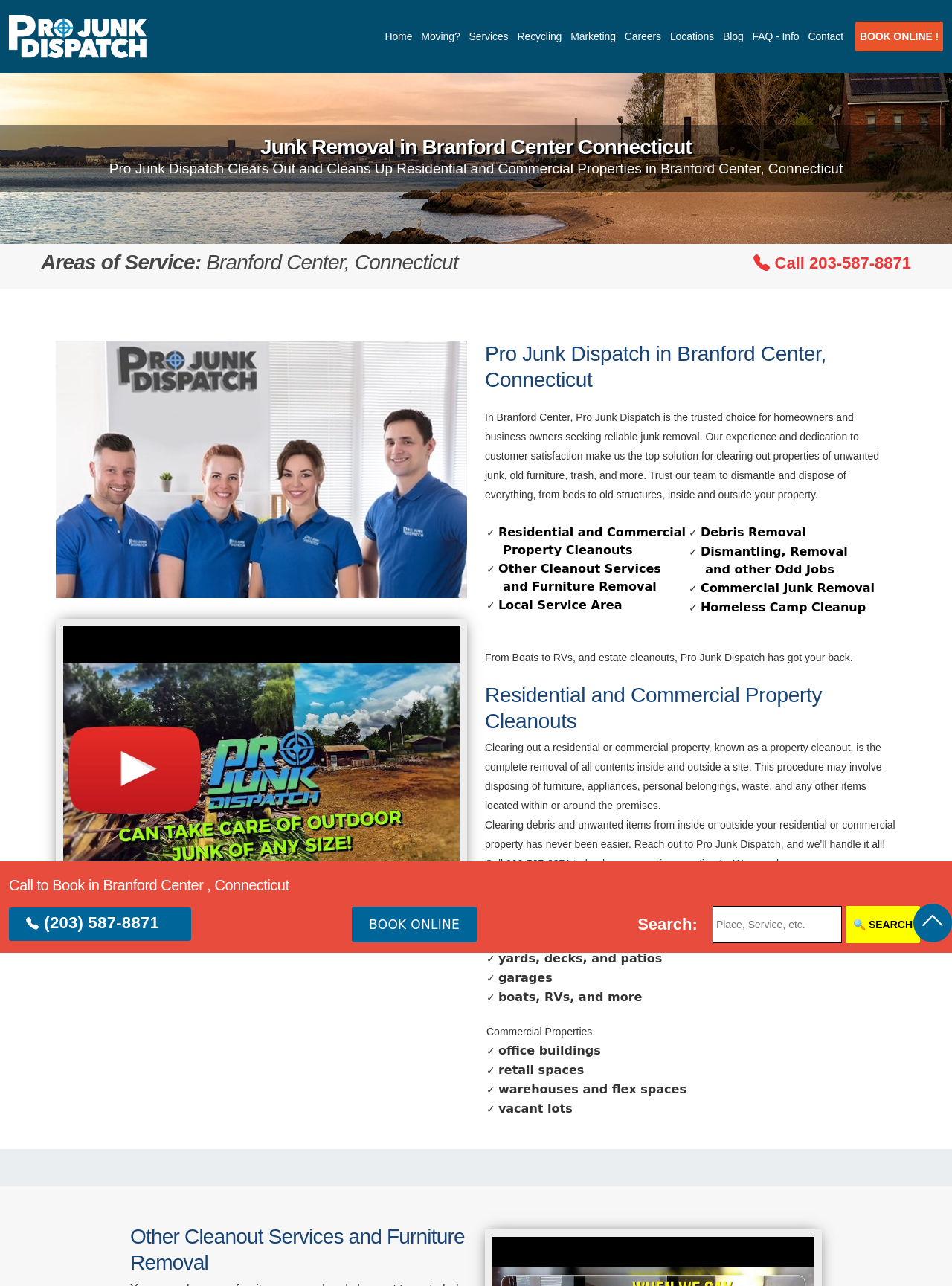Illustrate the webpage's structure and main components comprehensively.

This webpage is about Junk Removal in Branford Center, Connecticut, offering property cleanouts and trash cleanup services. At the top, there is a logo of Pro Junk Dispatch Junk Removal, accompanied by a link to the company's website. Below the logo, there is a navigation menu with links to various pages, including Home, Moving, Services, Recycling, Marketing, Careers, Locations, Blog, FAQ, and Contact.

On the left side of the page, there is a large image of Branford Center Junk Removal, taking up most of the vertical space. Above the image, there is a heading that reads "Junk Removal in Branford Center Connecticut". Below the image, there is a paragraph of text that describes the services offered by Pro Junk Dispatch, including clearing out and cleaning up residential and commercial properties.

To the right of the image, there is a section with a heading that reads "Areas of Service: Branford Center, Connecticut". This section includes a link to call the company's phone number, as well as an image of the Pro Junk Dispatch team posing in an office.

Below this section, there is a heading that reads "Pro Junk Dispatch in Branford Center, Connecticut". This section includes a paragraph of text that describes the company's experience and dedication to customer satisfaction, as well as a list of services offered, including residential and commercial property cleanouts, debris removal, dismantling, and more.

Further down the page, there is a section with a heading that reads "Residential and Commercial Property Cleanouts". This section includes a description of the property cleanout process, as well as a list of types of properties that can be cleaned out, including single-family homes, multi-family homes, yards, decks, and patios.

There is also a section with a heading that reads "Other Cleanout Services and Furniture Removal", which includes a list of additional services offered by the company.

At the bottom of the page, there is a call-to-action section with a link to book online, as well as a phone number and a search bar.